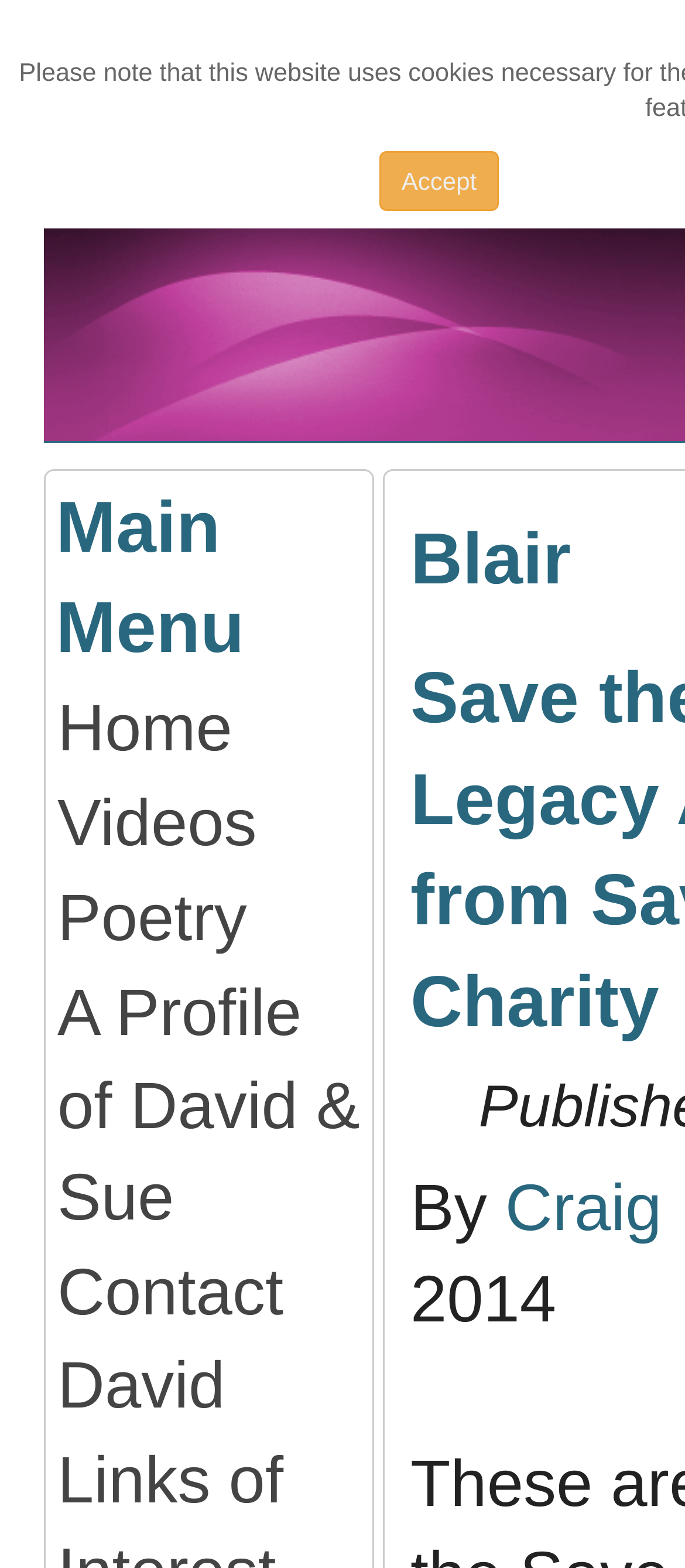What is the text at the bottom of the page?
Based on the image, give a concise answer in the form of a single word or short phrase.

By